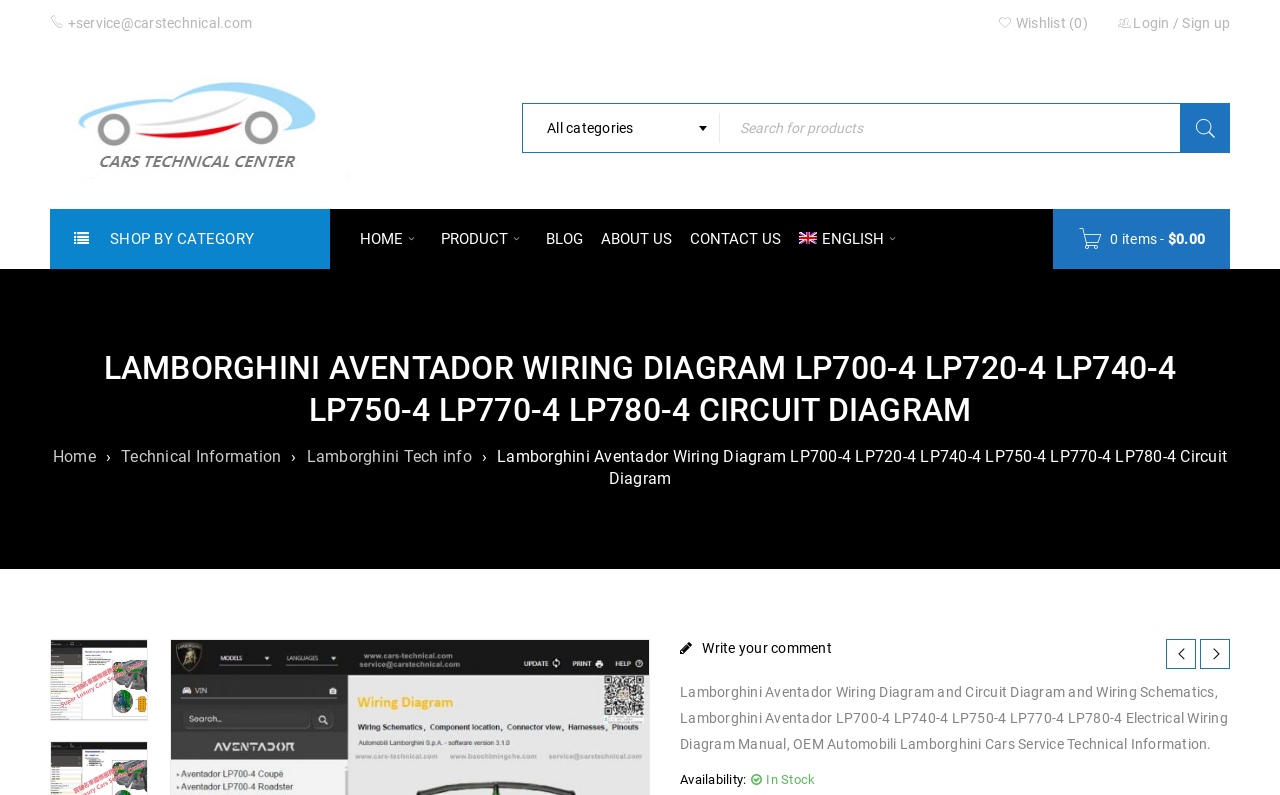Create an elaborate caption that covers all aspects of the webpage.

This webpage is about Lamborghini Aventador wiring diagrams and circuit diagrams, specifically for models LP700-4, LP720-4, LP740-4, LP750-4, LP770-4, and LP780-4. 

At the top, there is a navigation bar with links to "Login", "Sign up", and a wishlist icon. Below the navigation bar, there is a logo of "cars-technical" with a link to the website. 

On the left side, there is a search bar with a dropdown menu for categories and a search button. Below the search bar, there are links to different sections of the website, including "HOME", "PRODUCT", "BLOG", "ABOUT US", and "CONTACT US". 

In the main content area, there is a heading that displays the title of the webpage, followed by a breadcrumb navigation with links to "Home", "Technical Information", and "Lamborghini Tech info". 

Below the breadcrumb navigation, there is a large section that displays the main content, which is a description of the Lamborghini Aventador wiring diagram and circuit diagram, including its availability. 

At the bottom of the page, there are social media links and a comment section where users can write their comments.